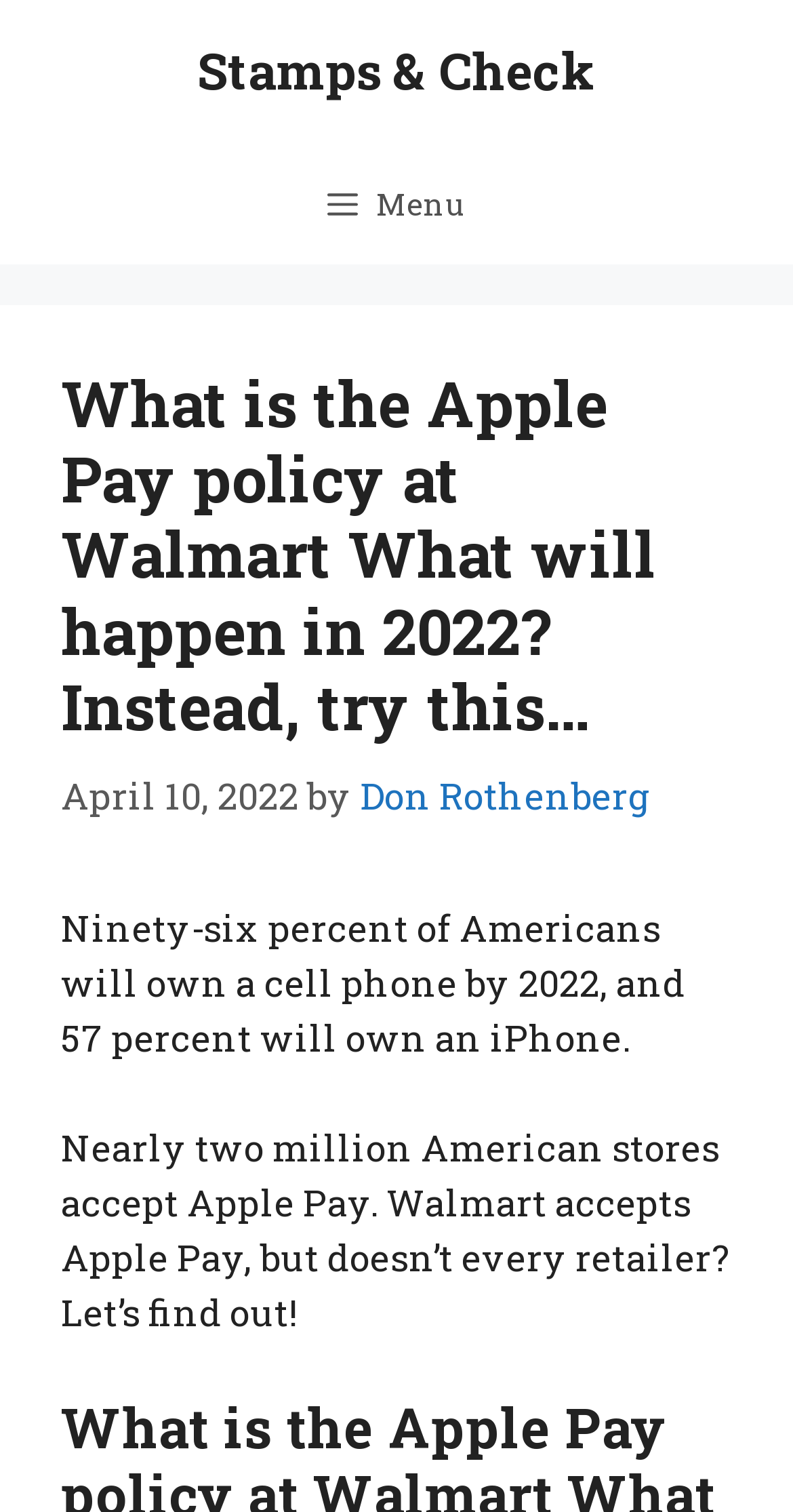What is the topic of the article?
Please give a detailed and thorough answer to the question, covering all relevant points.

The heading of the article is 'What is the Apple Pay policy at Walmart What will happen in 2022? Instead, try this…', which indicates that the article is about Apple Pay policy at Walmart and its future prospects.